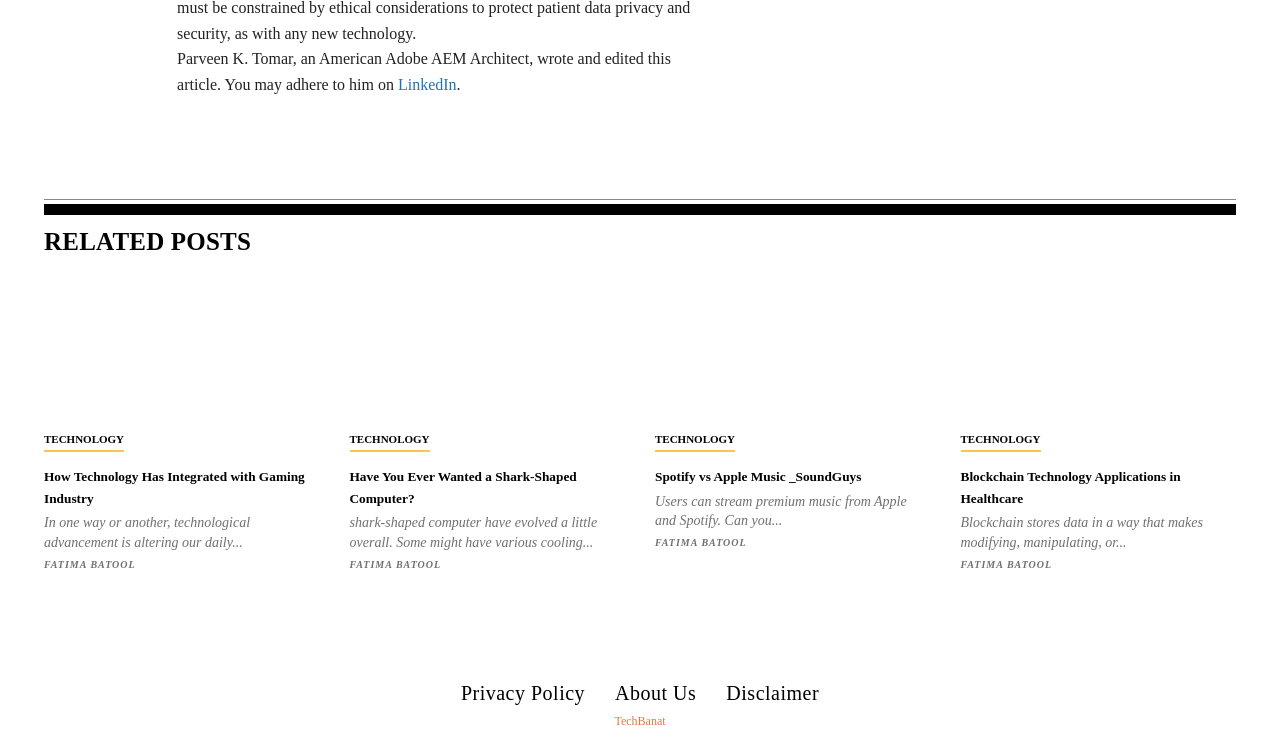Please identify the bounding box coordinates of the element I should click to complete this instruction: 'Learn about Blockchain Technology in Healthcare'. The coordinates should be given as four float numbers between 0 and 1, like this: [left, top, right, bottom].

[0.75, 0.376, 0.966, 0.56]